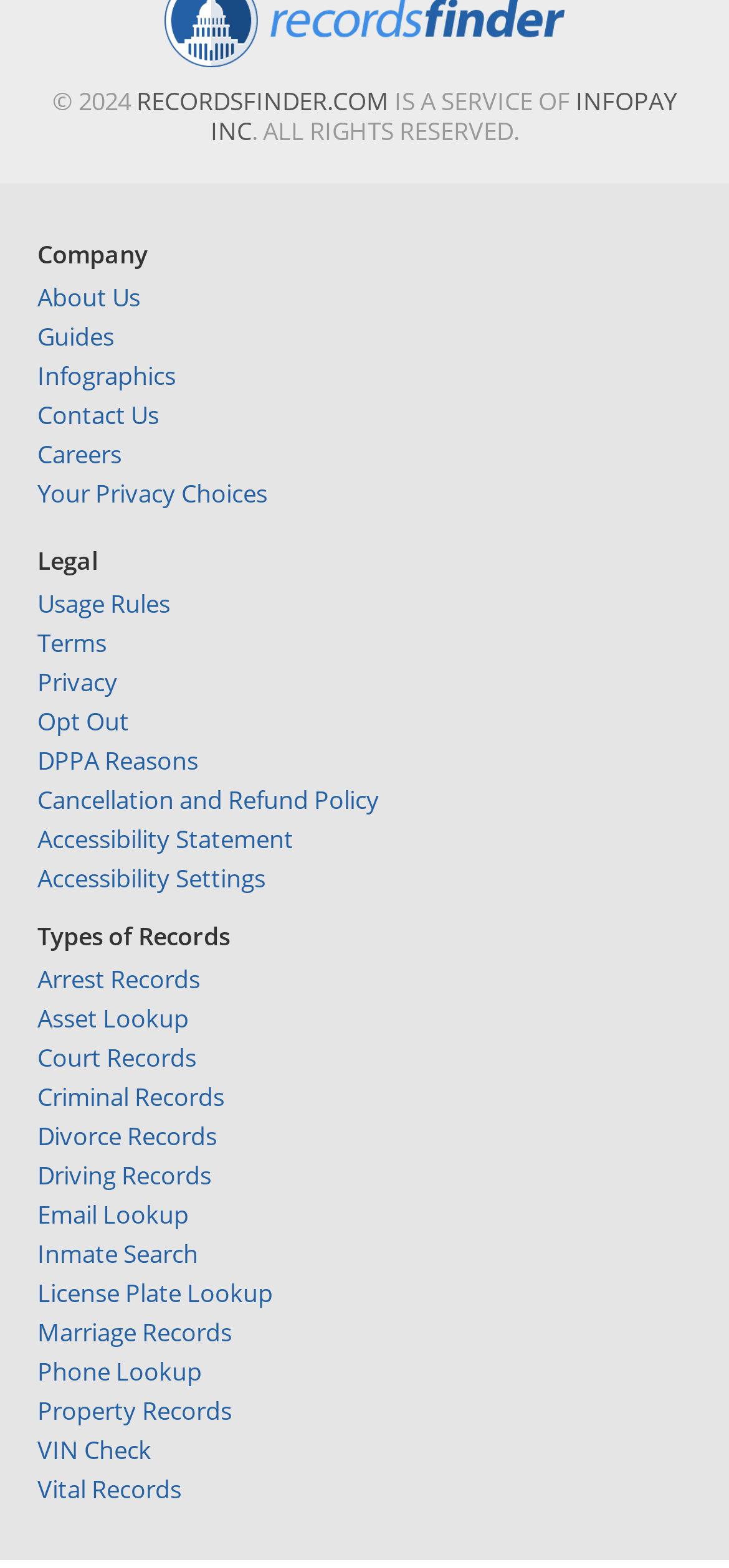Please identify the bounding box coordinates of the element's region that I should click in order to complete the following instruction: "View Arrest Records". The bounding box coordinates consist of four float numbers between 0 and 1, i.e., [left, top, right, bottom].

[0.051, 0.615, 0.949, 0.634]